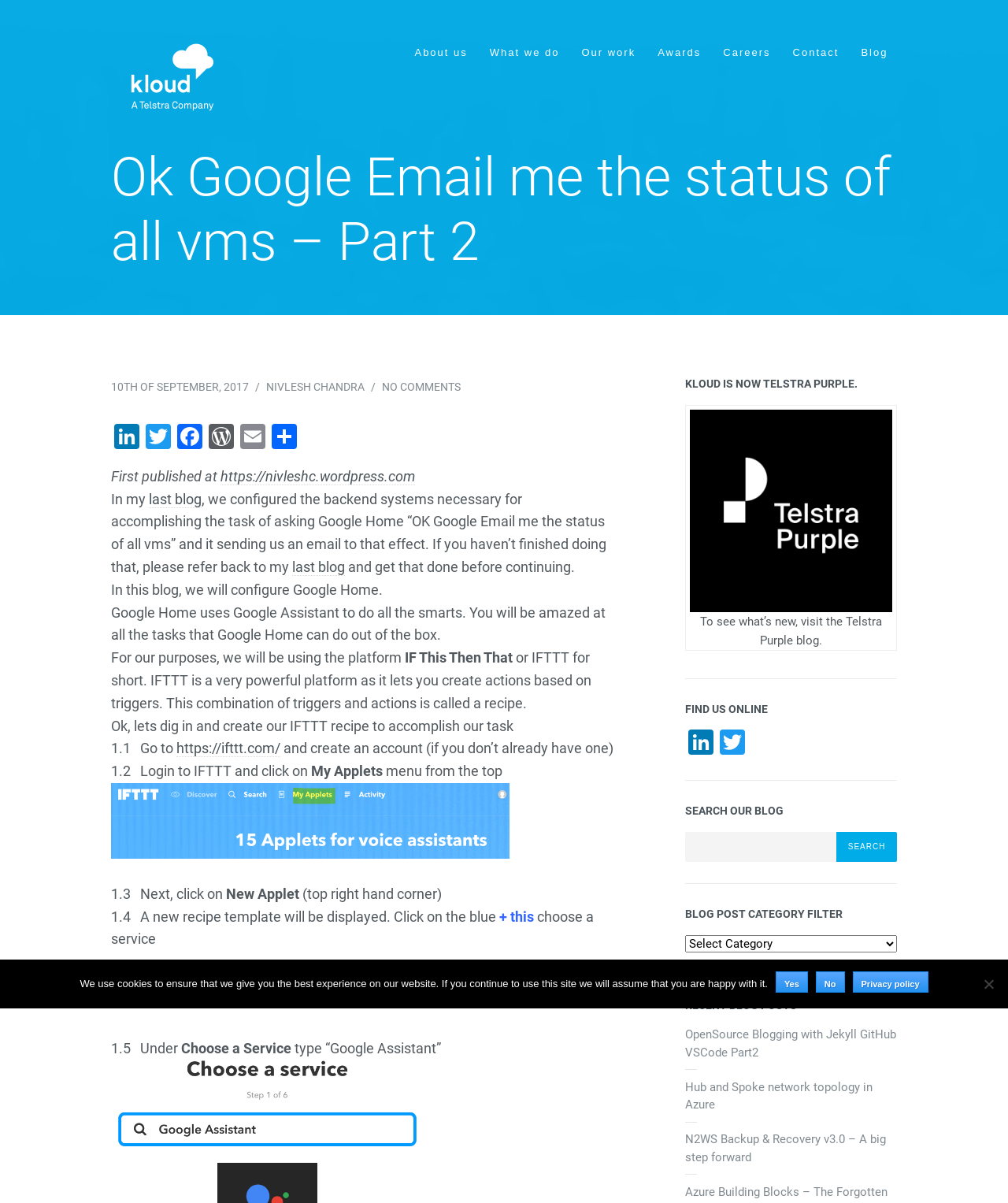Analyze the image and give a detailed response to the question:
What is the date of the blog post?

I found the date of the blog post by looking at the static text element with the content '10TH OF SEPTEMBER, 2017' which is located below the heading 'Ok Google Email me the status of all vms – Part 2'.